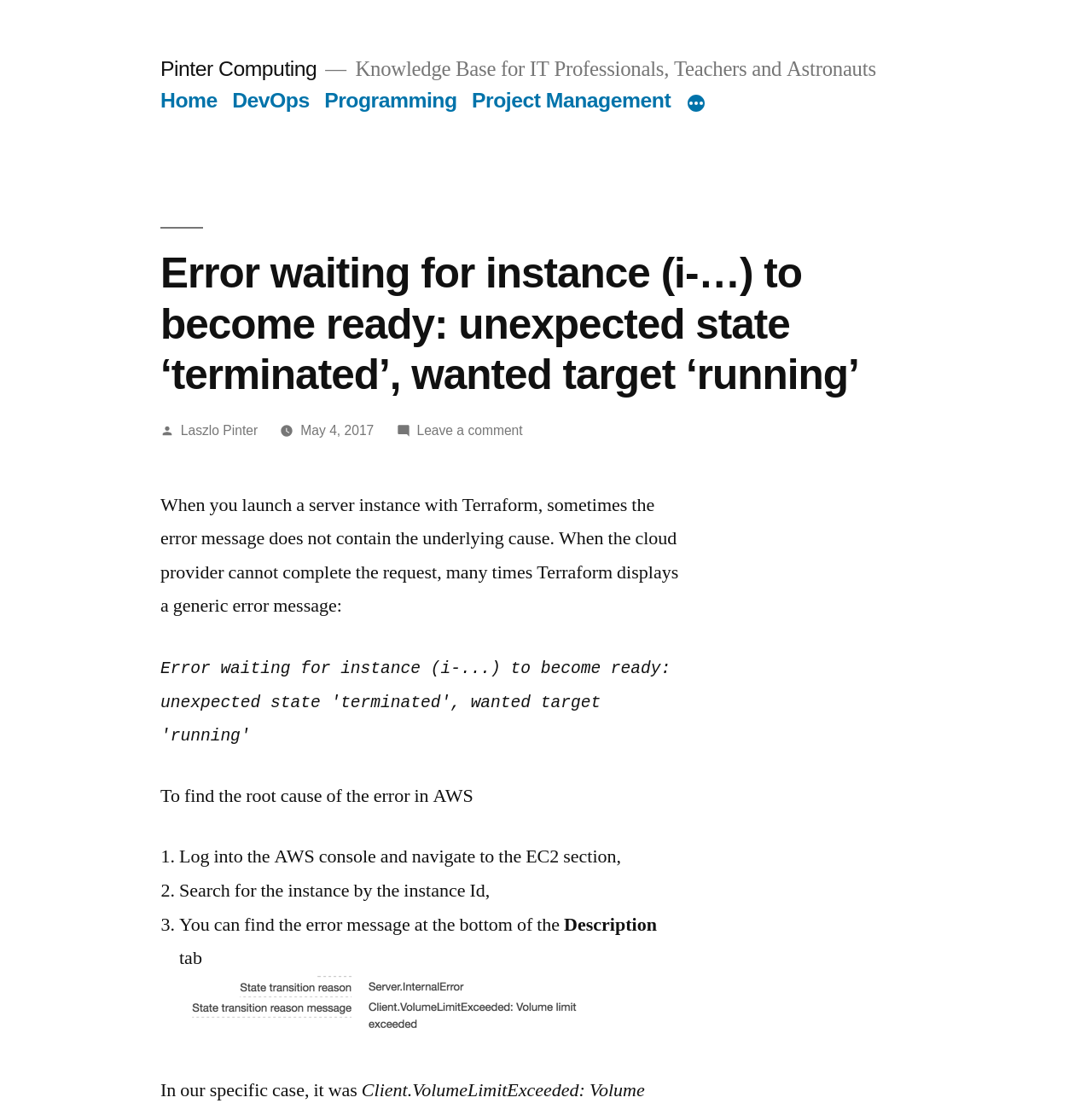Extract the main headline from the webpage and generate its text.

Error waiting for instance (i-…) to become ready: unexpected state ‘terminated’, wanted target ‘running’